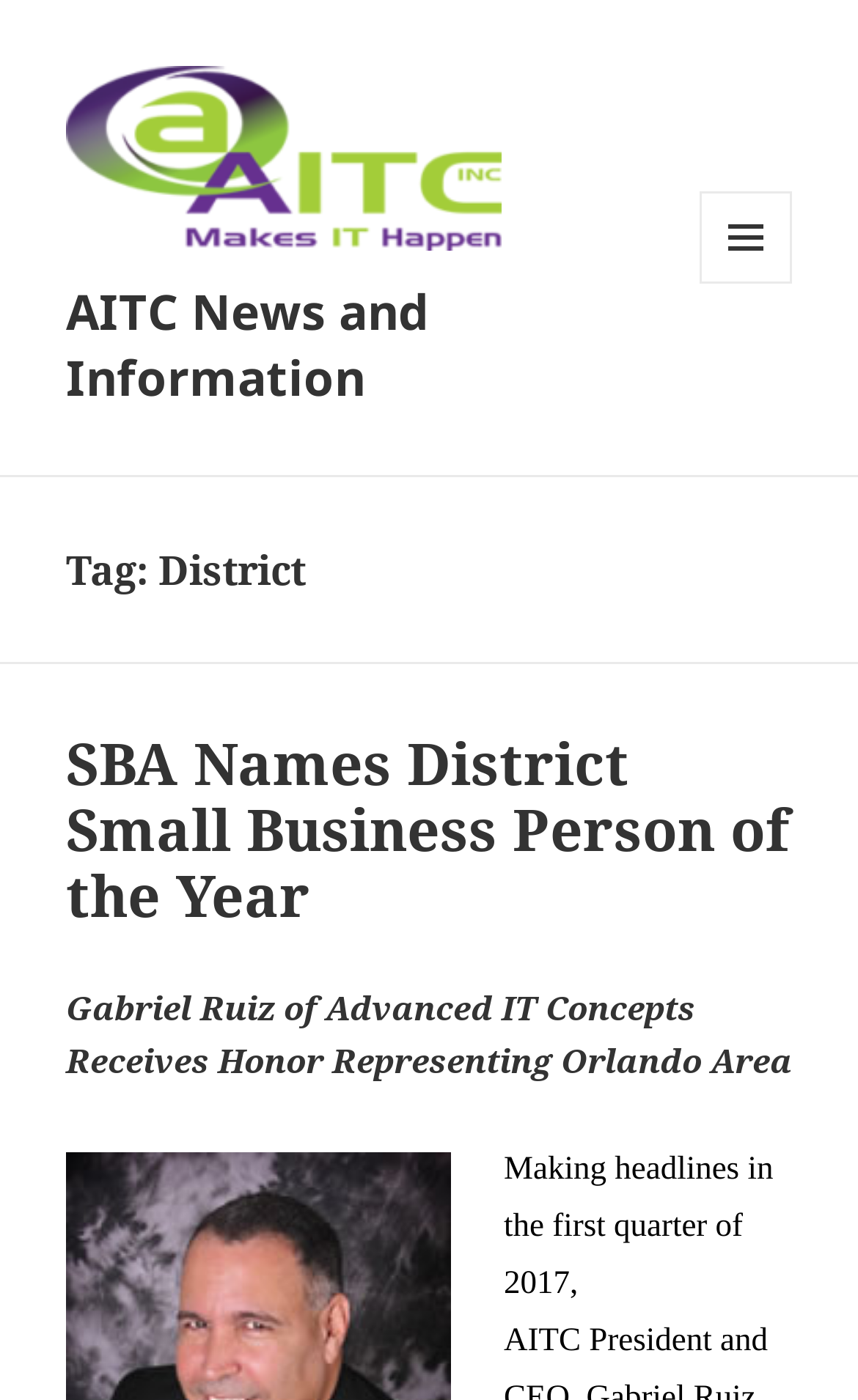Provide a brief response in the form of a single word or phrase:
What is the type of the button in the top-right corner?

MENU AND WIDGETS